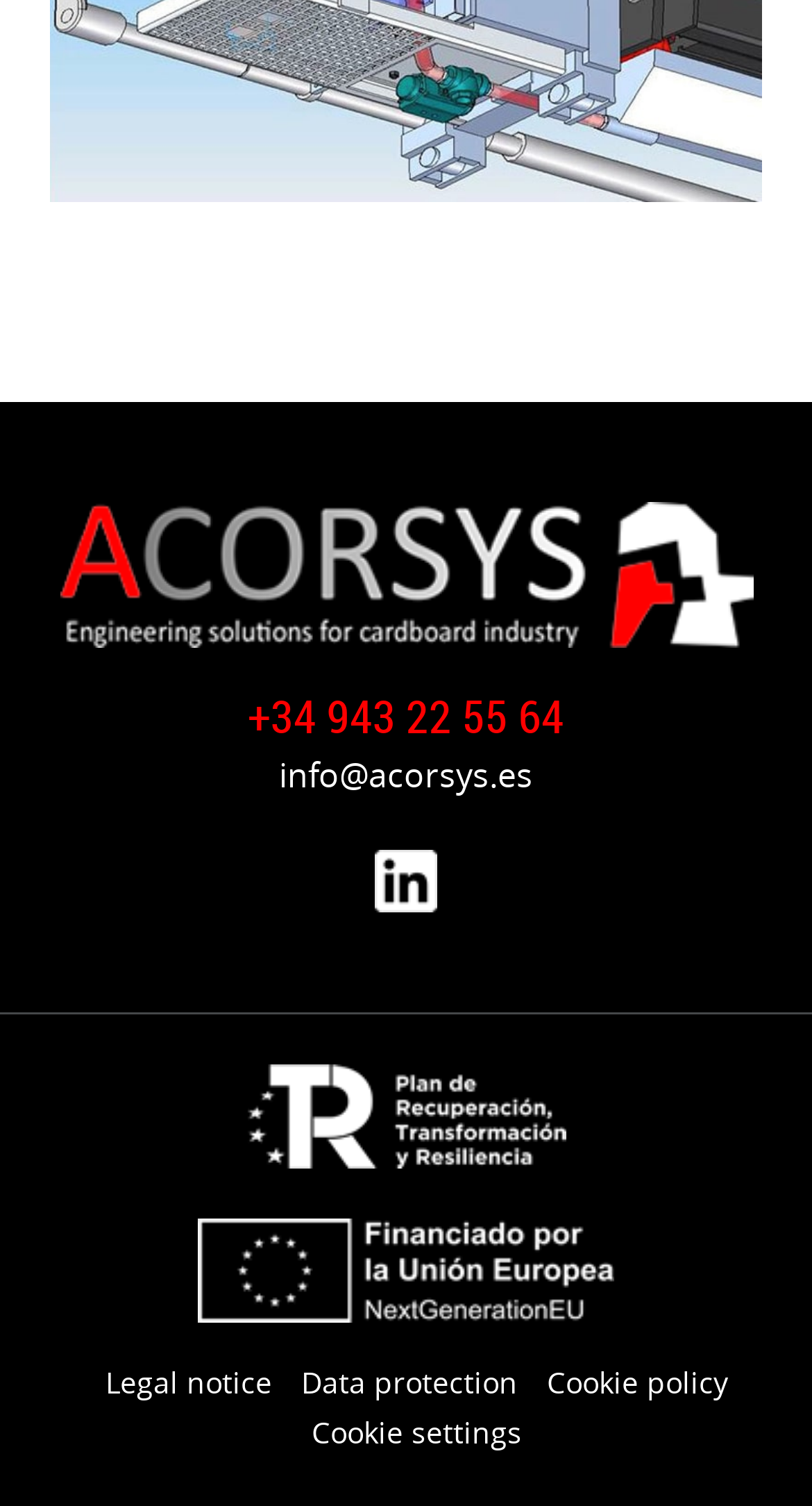Reply to the question with a single word or phrase:
What is the name of the project that funded the company?

Kit Digital